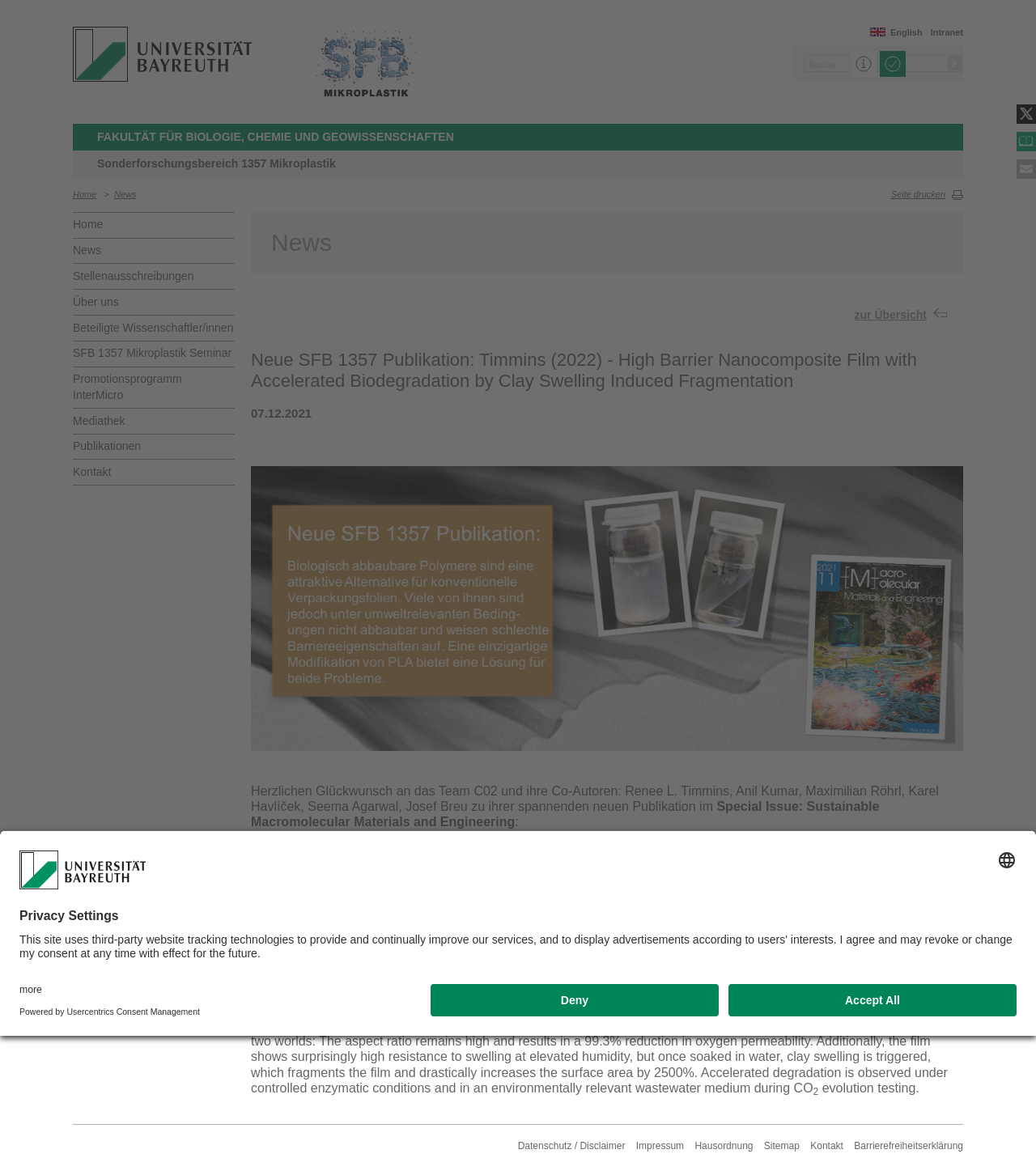Based on the element description SFB 1357 Mikroplastik Seminar, identify the bounding box coordinates for the UI element. The coordinates should be in the format (top-left x, top-left y, bottom-right x, bottom-right y) and within the 0 to 1 range.

[0.07, 0.29, 0.227, 0.312]